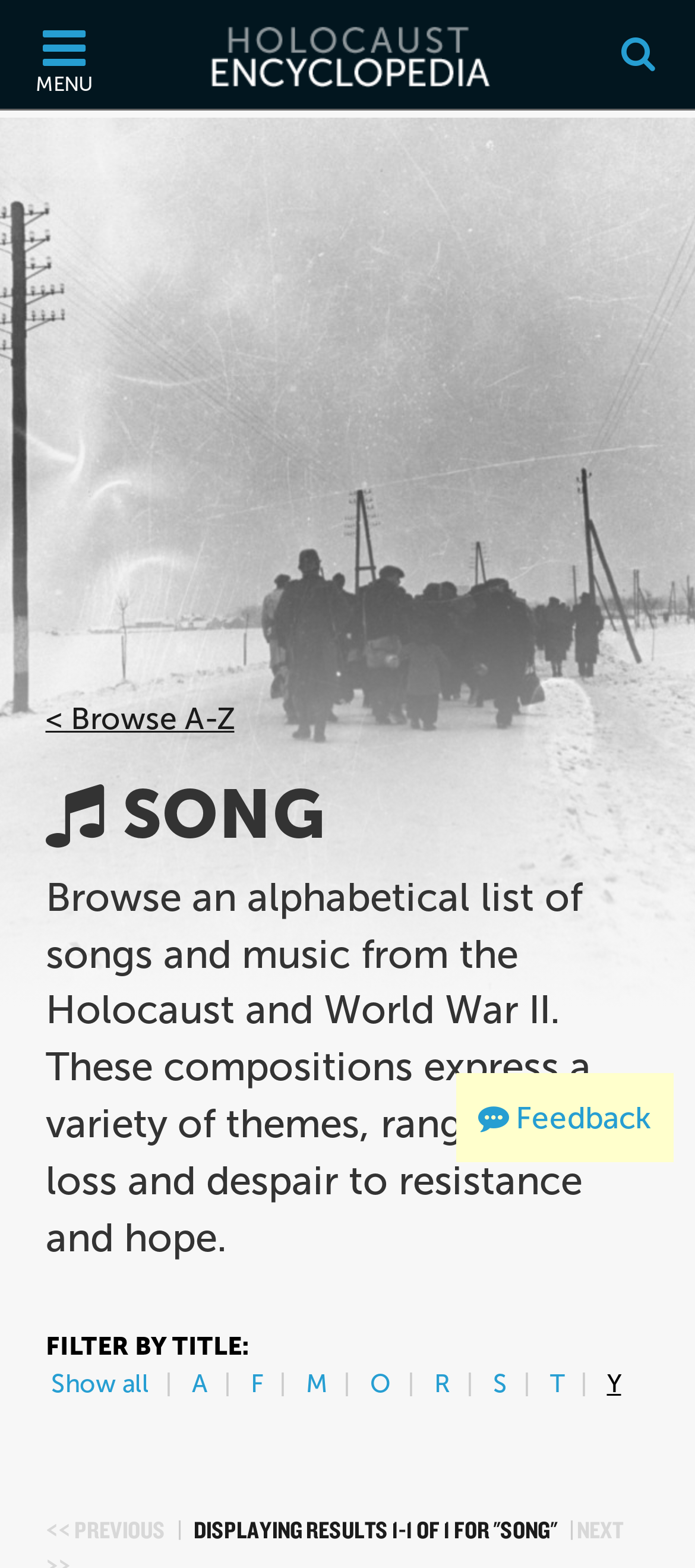Find the bounding box coordinates for the UI element whose description is: "Feedback". The coordinates should be four float numbers between 0 and 1, in the format [left, top, right, bottom].

[0.688, 0.701, 0.937, 0.724]